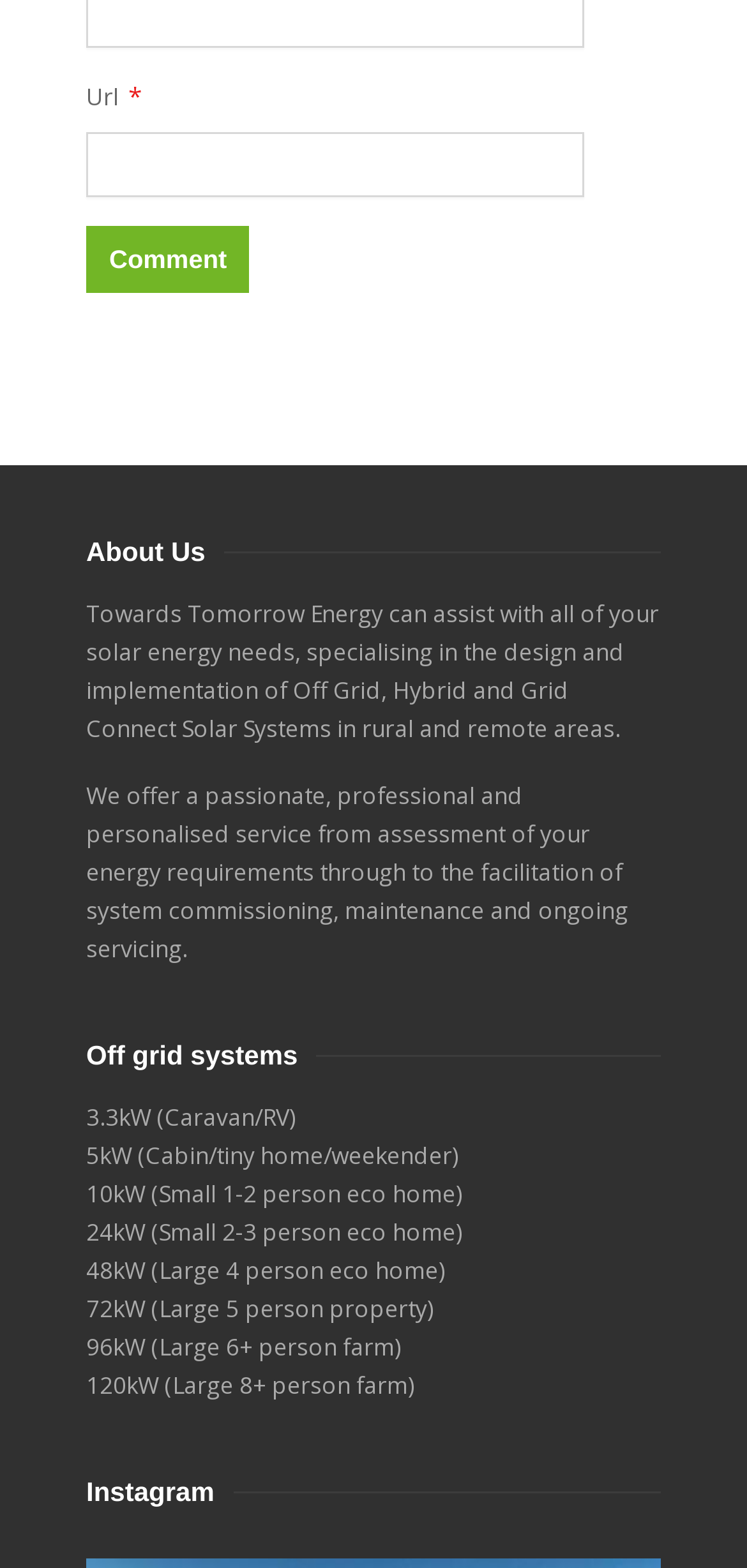Please identify the bounding box coordinates of the clickable region that I should interact with to perform the following instruction: "View Instagram". The coordinates should be expressed as four float numbers between 0 and 1, i.e., [left, top, right, bottom].

[0.115, 0.942, 0.313, 0.961]